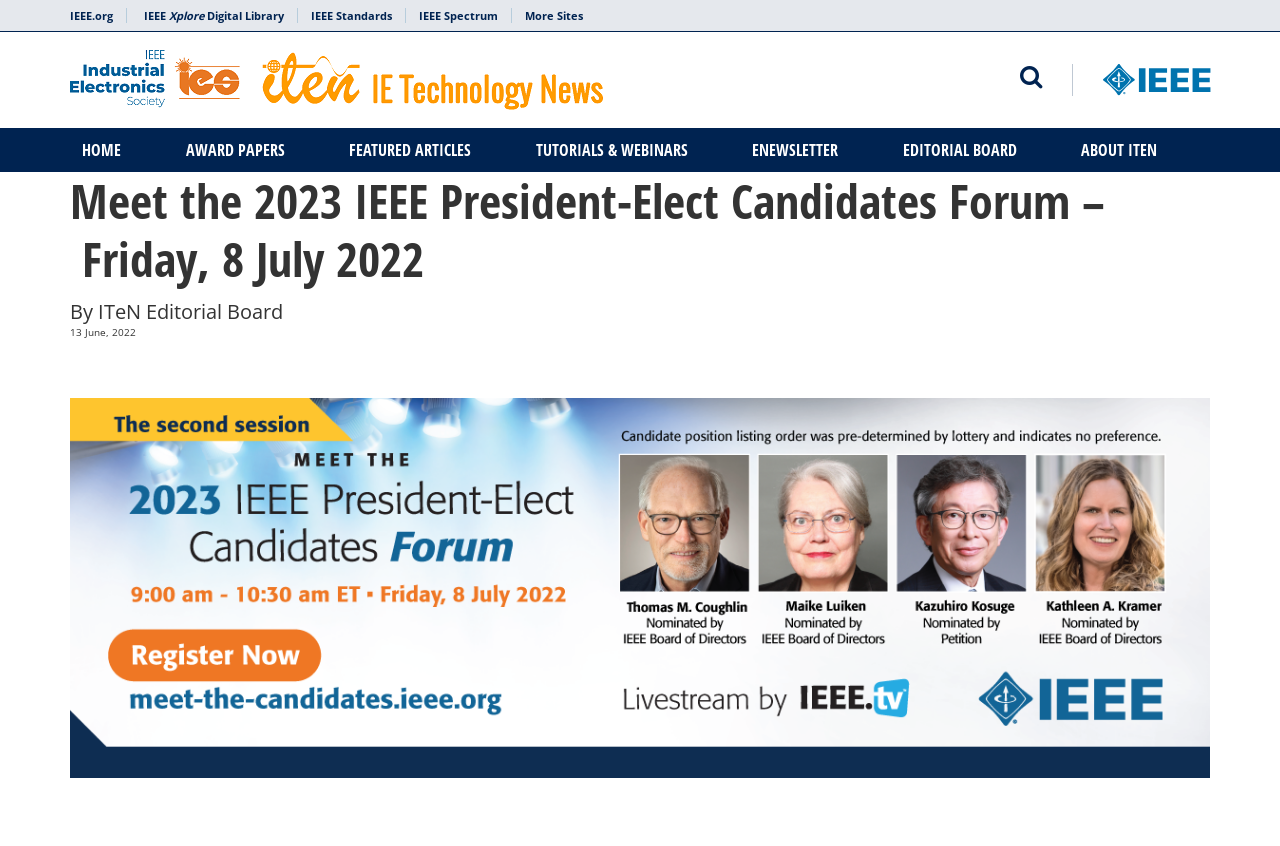Write a detailed summary of the webpage, including text, images, and layout.

The webpage is about the "Meet the 2023 IEEE President-Elect Candidates Forum" scheduled for Friday, 8 July 2022. At the top of the page, there are five links to other IEEE websites, including IEEE.org, IEEE Xplore Digital Library, IEEE Standards, IEEE Spectrum, and More Sites. These links are positioned horizontally across the top of the page.

Below these links, there are two layout tables. The first table contains the title "IEEE Industrial Electronic Technology News (ITeN)" with an accompanying image. The second table has a button and a link to "IEEE" with an image.

On the left side of the page, there is a vertical navigation menu with six links: "HOME", "AWARD PAPERS", "FEATURED ARTICLES", "TUTORIALS & WEBINARS", "ENEWSLETTER", and "EDITORIAL BOARD". These links are stacked on top of each other.

The main content of the page is a header section that spans the entire width of the page. It contains a heading that announces the forum, followed by the text "By ITeN Editorial Board" and the date "13 June, 2022". Below this, there is a large block of text that takes up most of the page, although the exact content is not specified. At the very bottom of the page, there is a small amount of whitespace and a single character.